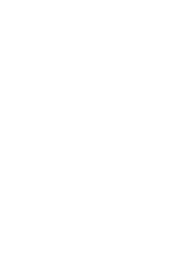What is the purpose of the 'Sale!' tag?
Please give a detailed and elaborate answer to the question.

The 'Sale!' tag is positioned alongside the event details, suggesting that it is meant to draw attention to a discounted offer, likely to attract more attendees to the event.